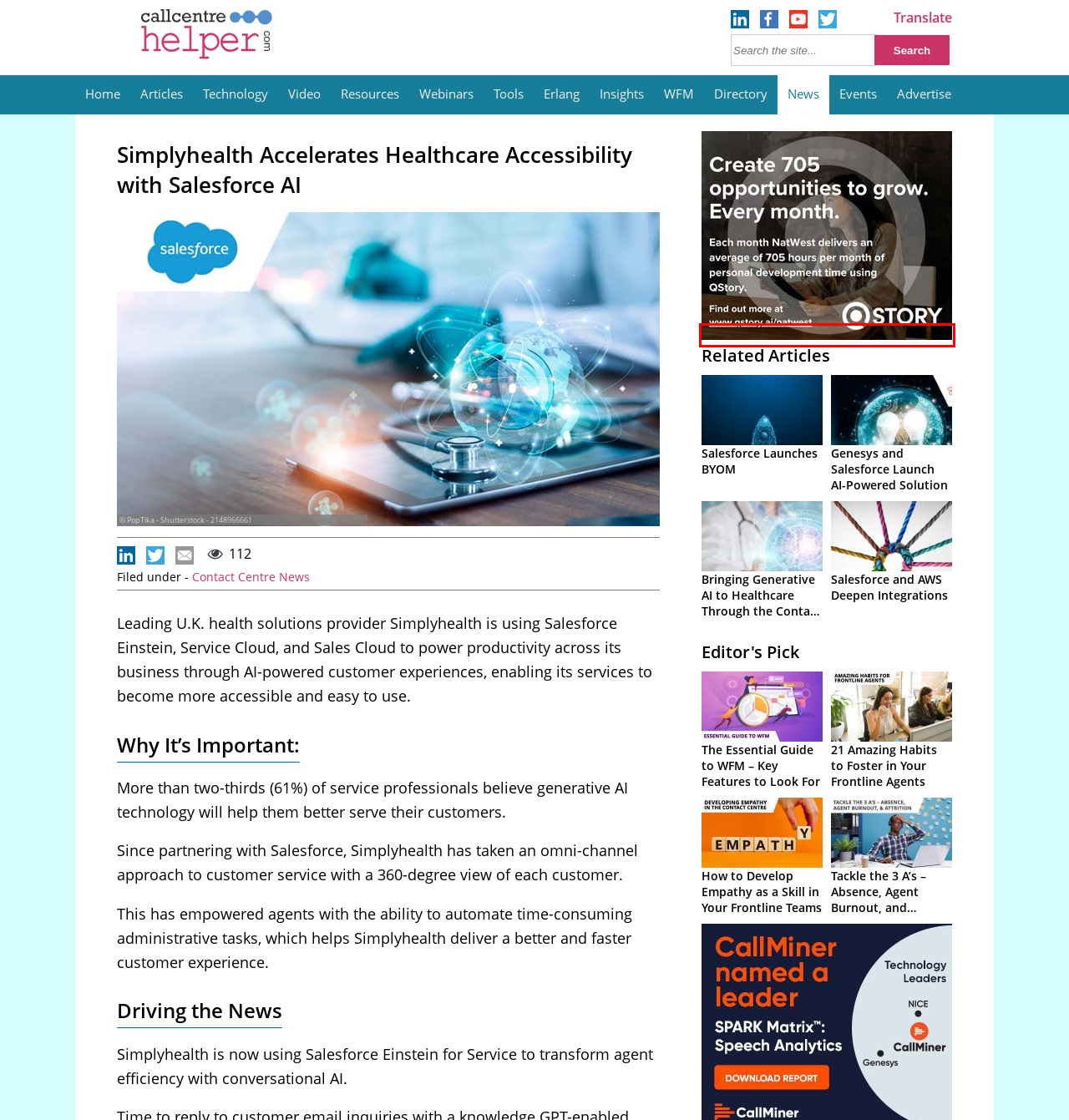Examine the screenshot of a webpage with a red bounding box around a specific UI element. Identify which webpage description best matches the new webpage that appears after clicking the element in the red bounding box. Here are the candidates:
A. Call Centre Management | Call Centre Helper
B. NatWest case study - QStory
C. Technology | Call Centre Helper
D. The Essential Guide to WFM – Key Features to Look For
E. Tackle the 3 A’s – Absence, Agent Burnout, and Attrition
F. Call And Contact Centre Events | Call Centre Helper
G. Video | Call Centre Helper
H. Advertise in Call Centre Helper Magazine

B